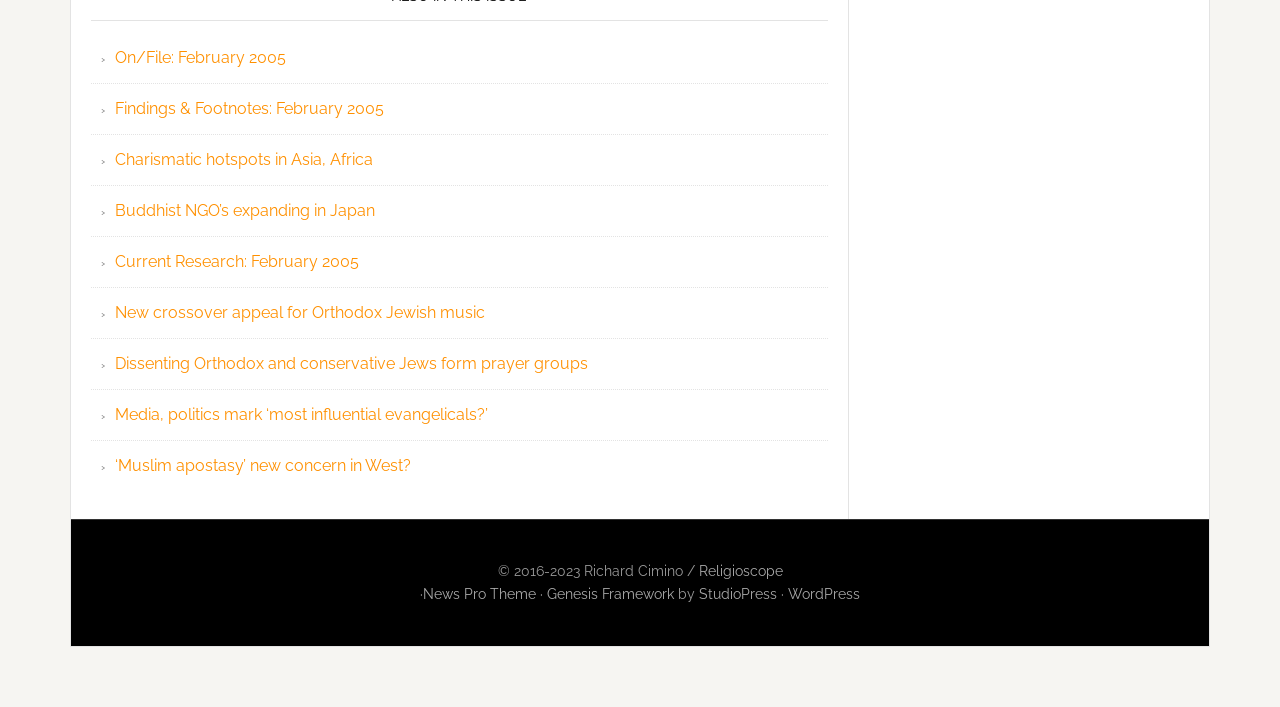Indicate the bounding box coordinates of the clickable region to achieve the following instruction: "Visit the Religioscope website."

[0.546, 0.797, 0.611, 0.819]